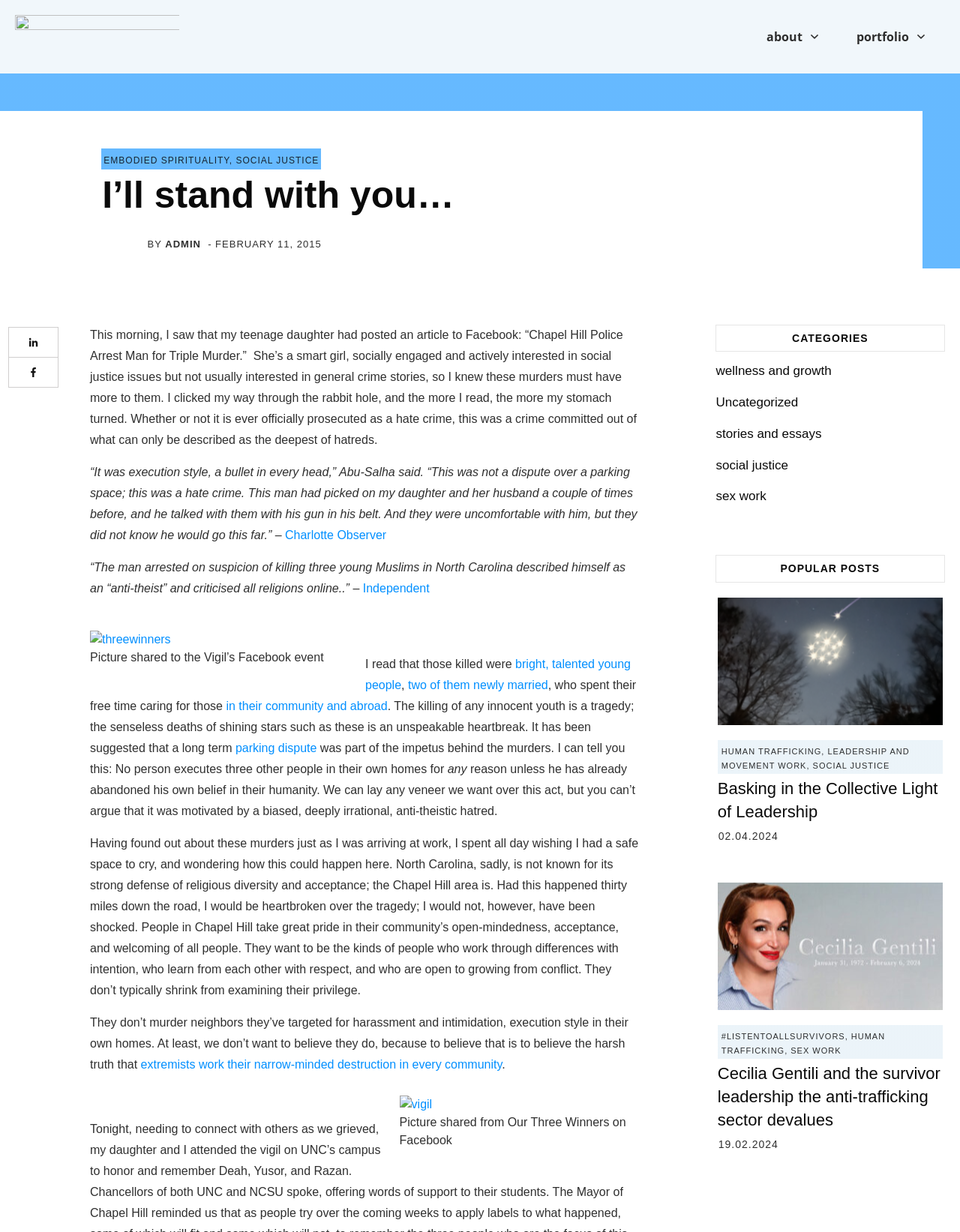Can you find the bounding box coordinates for the element to click on to achieve the instruction: "Go to the 'Lockleaze Day Centre' page"?

None